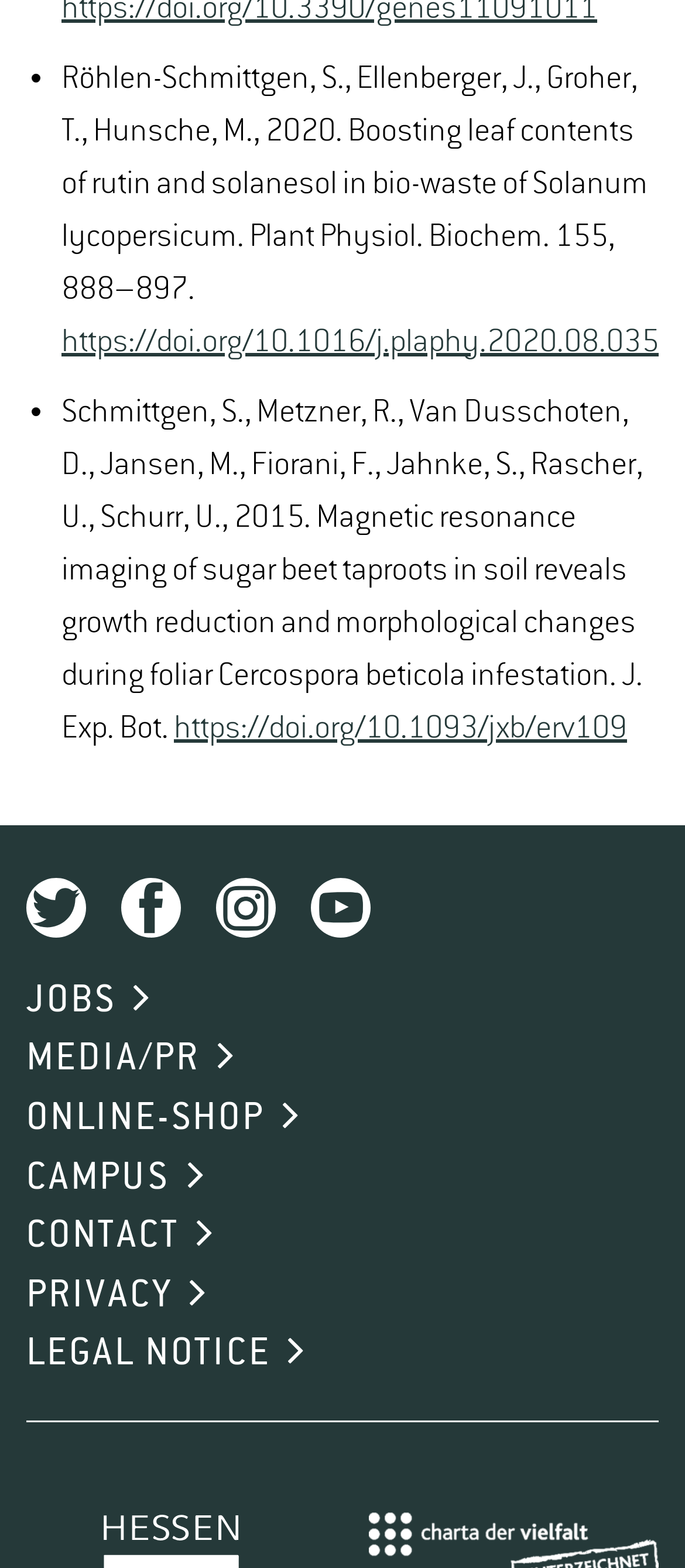Mark the bounding box of the element that matches the following description: "Privacy".

[0.038, 0.813, 0.252, 0.84]